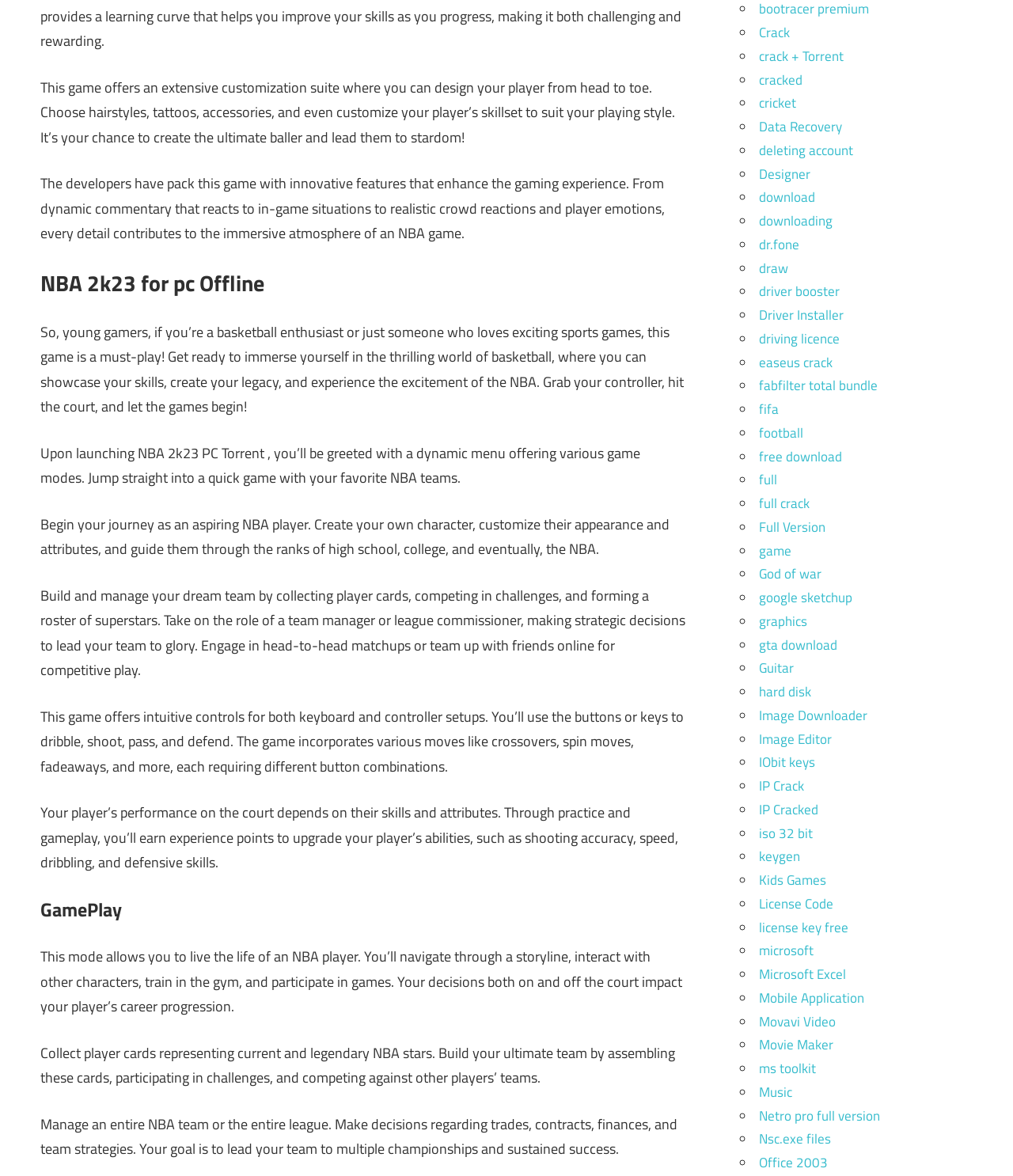Pinpoint the bounding box coordinates of the area that must be clicked to complete this instruction: "Click on 'download'".

[0.749, 0.159, 0.804, 0.177]